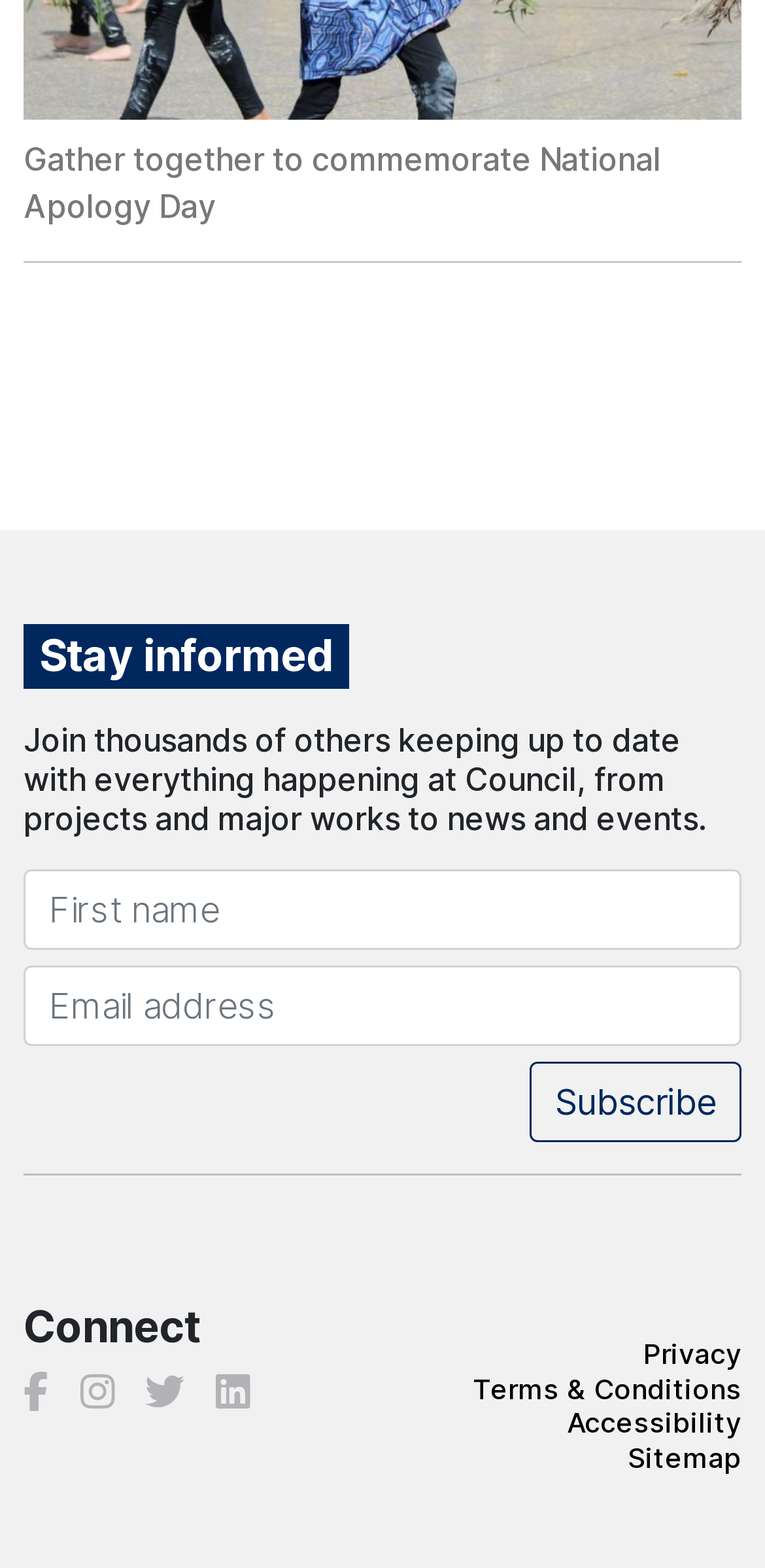Specify the bounding box coordinates of the area that needs to be clicked to achieve the following instruction: "Click the 'Effective Altruism Forum Logo'".

None